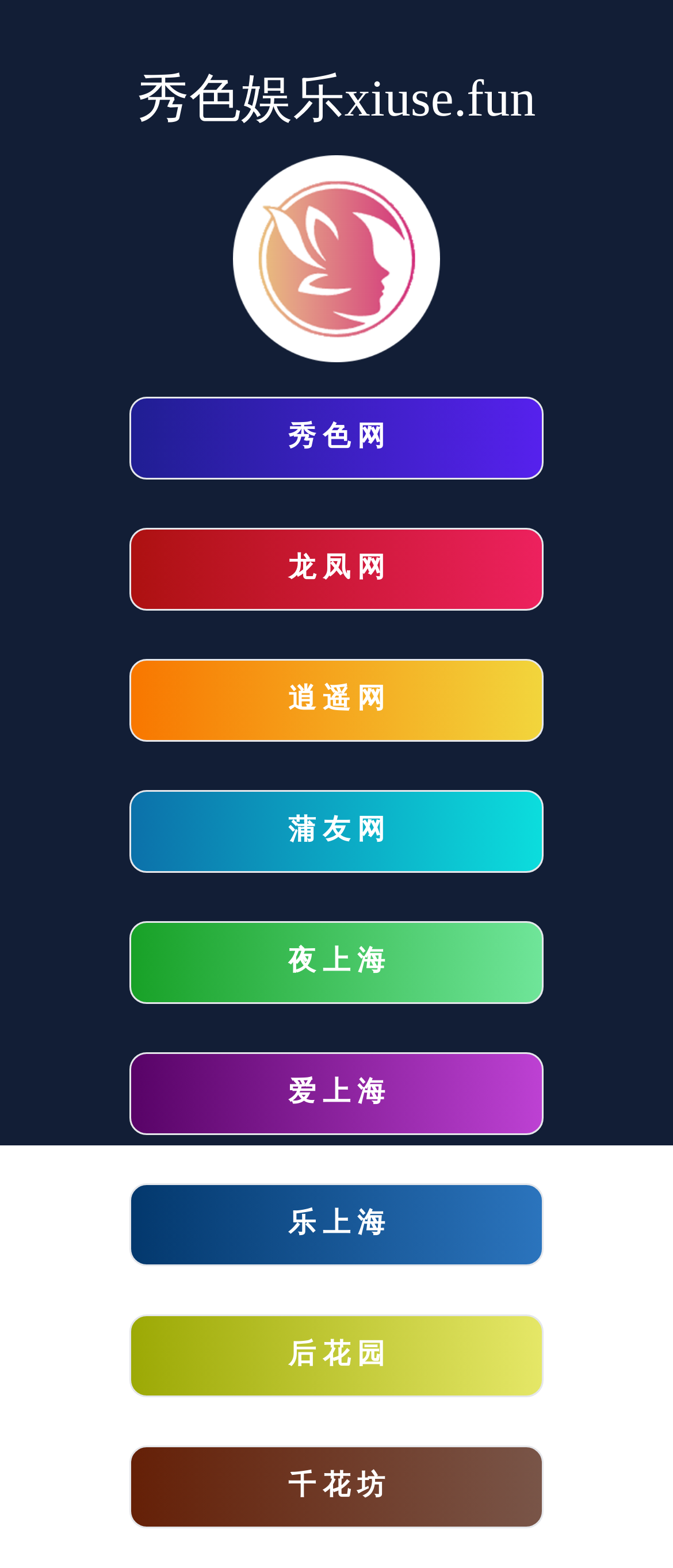Is the '秀色娱乐xiuse.fun' text a link?
Look at the image and respond with a one-word or short-phrase answer.

No